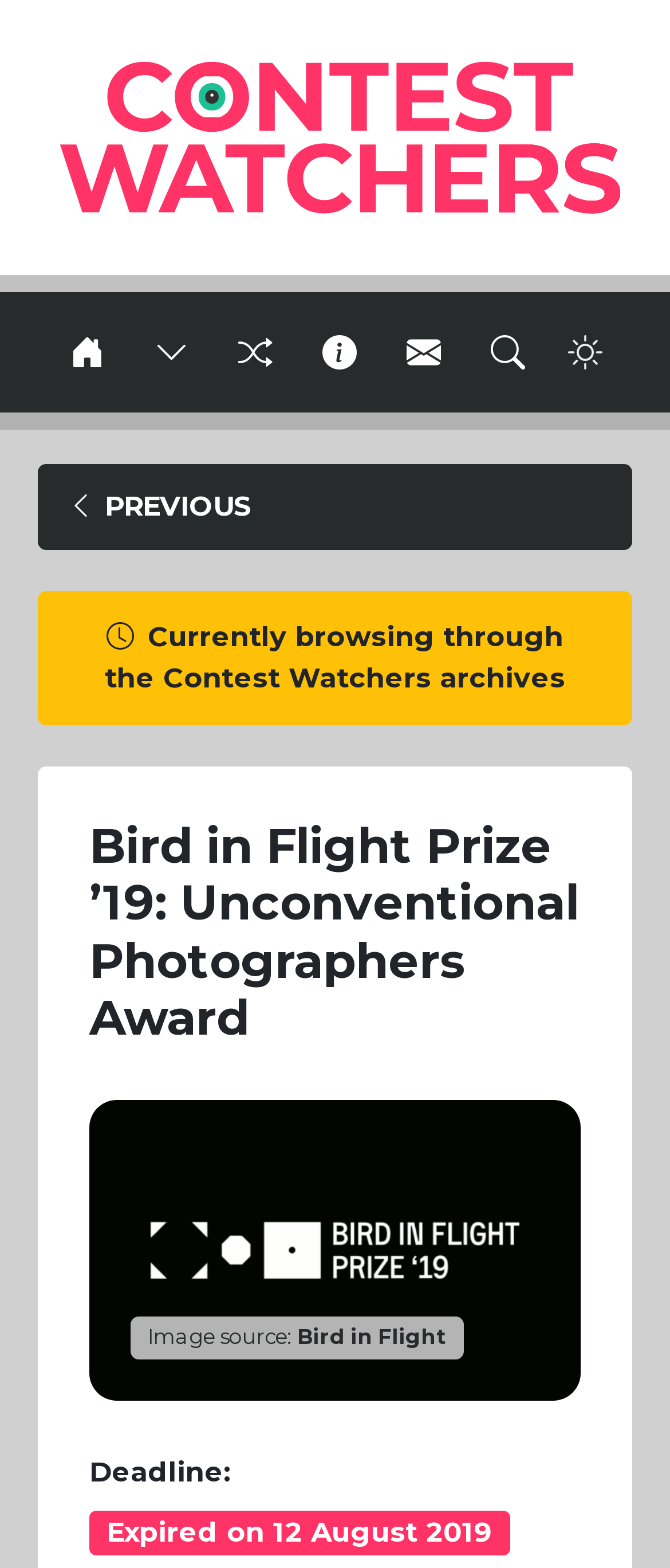Determine the bounding box for the described UI element: "Search Toggle".

[0.706, 0.186, 0.817, 0.263]